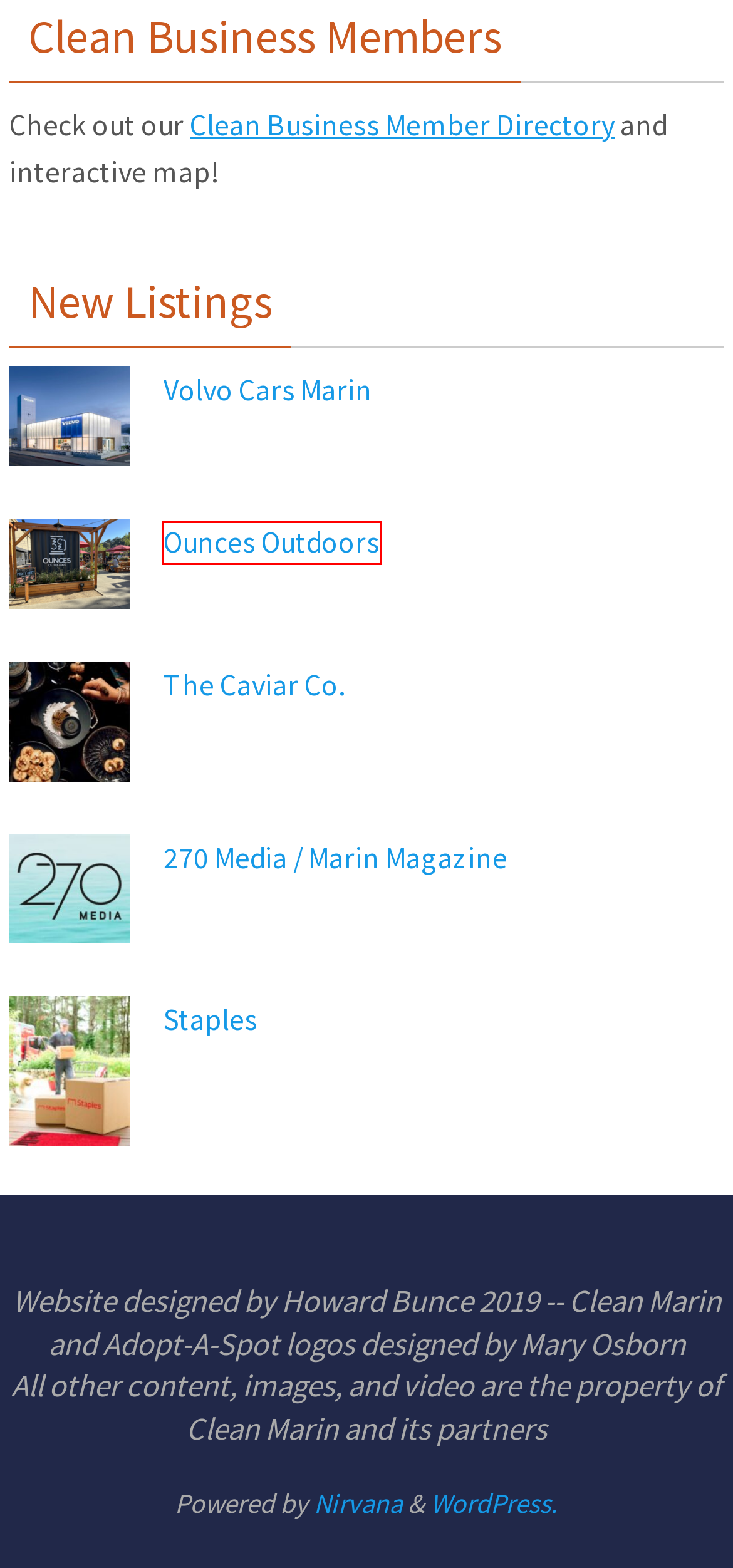You are looking at a webpage screenshot with a red bounding box around an element. Pick the description that best matches the new webpage after interacting with the element in the red bounding box. The possible descriptions are:
A. Free and Premium WordPress Themes • Cryout Creations
B. Staples - Clean Marin
C. The Caviar Co. - Clean Marin
D. Ounces Outdoors - Clean Marin
E. 270 Media / Marin Magazine - Clean Marin
F. Clean Marin - Hub for the Clean Stewards of Marin
G. Volvo Cars Marin - Clean Marin
H. Welcome to Clean Mill Valley

D